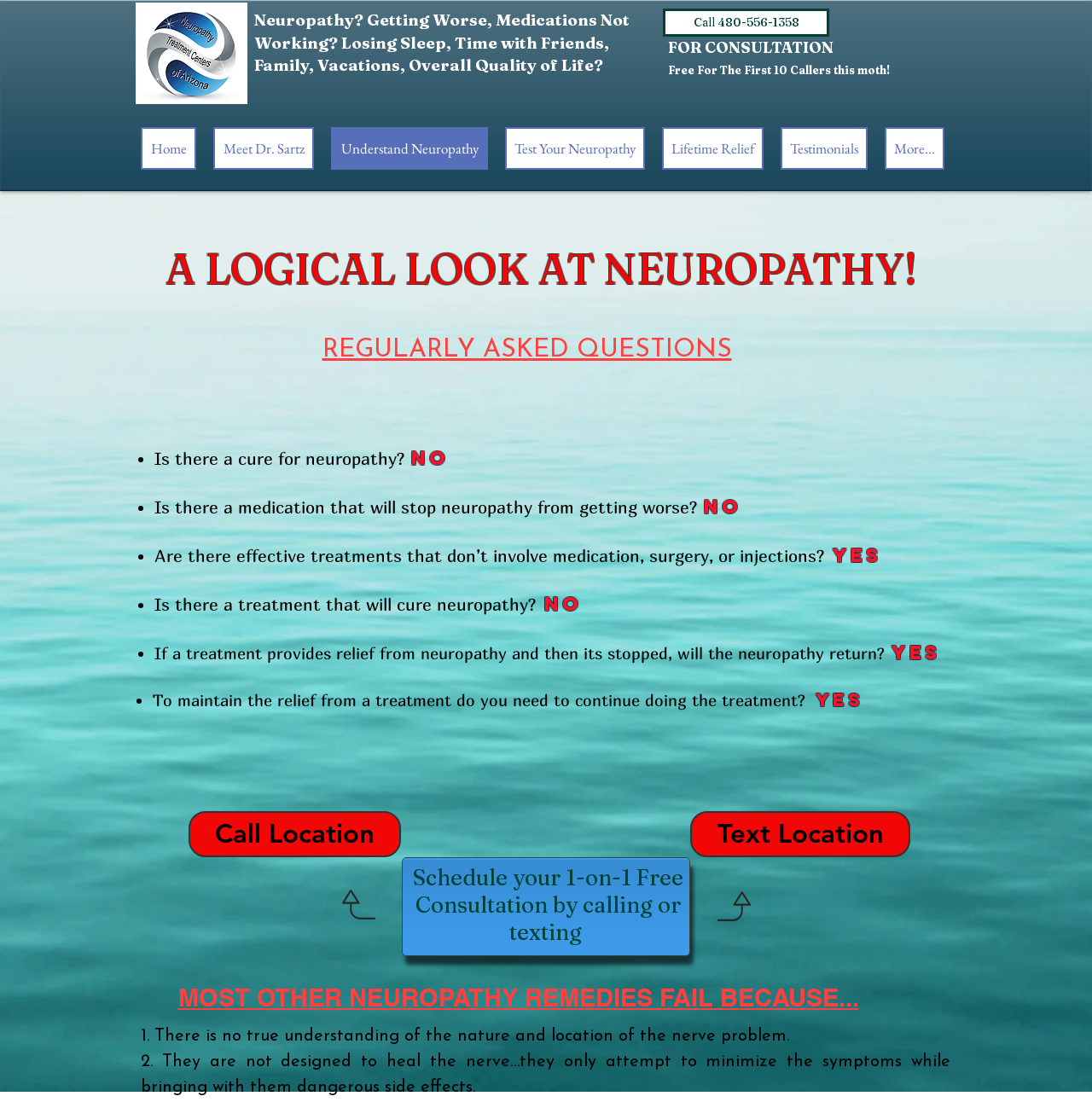Find the bounding box coordinates for the HTML element specified by: "Test Your Neuropathy".

[0.462, 0.116, 0.591, 0.154]